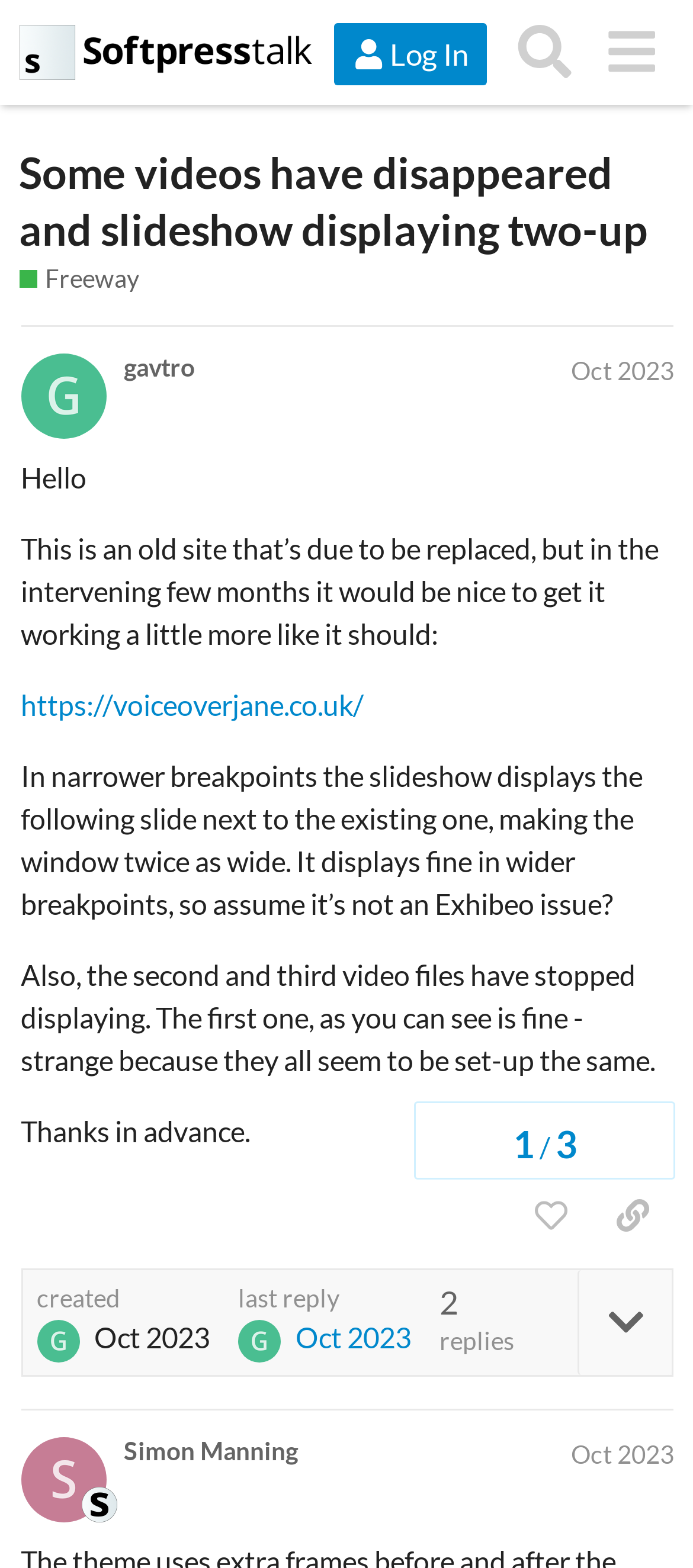Pinpoint the bounding box coordinates of the element that must be clicked to accomplish the following instruction: "Like the post". The coordinates should be in the format of four float numbers between 0 and 1, i.e., [left, top, right, bottom].

[0.736, 0.753, 0.854, 0.798]